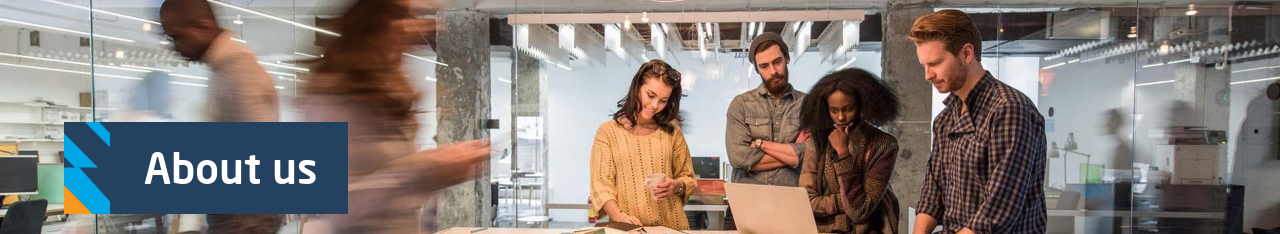Produce a meticulous caption for the image.

The image prominently features the phrase "About us" against a vibrant blue background, accented with colorful geometric shapes. It captures a dynamic scene within a modern office setting where a diverse group of individuals are engaged in collaboration. The environment conveys a sense of teamwork and innovation, with an open layout highlighted by glass walls and contemporary decor. The individuals appear focused and interactive, suggesting a productive atmosphere as they work together over a laptop and various materials on the table. This visual embodies the essence of the company, reflecting its commitment to collaboration and its dynamic approach in the professional landscape.